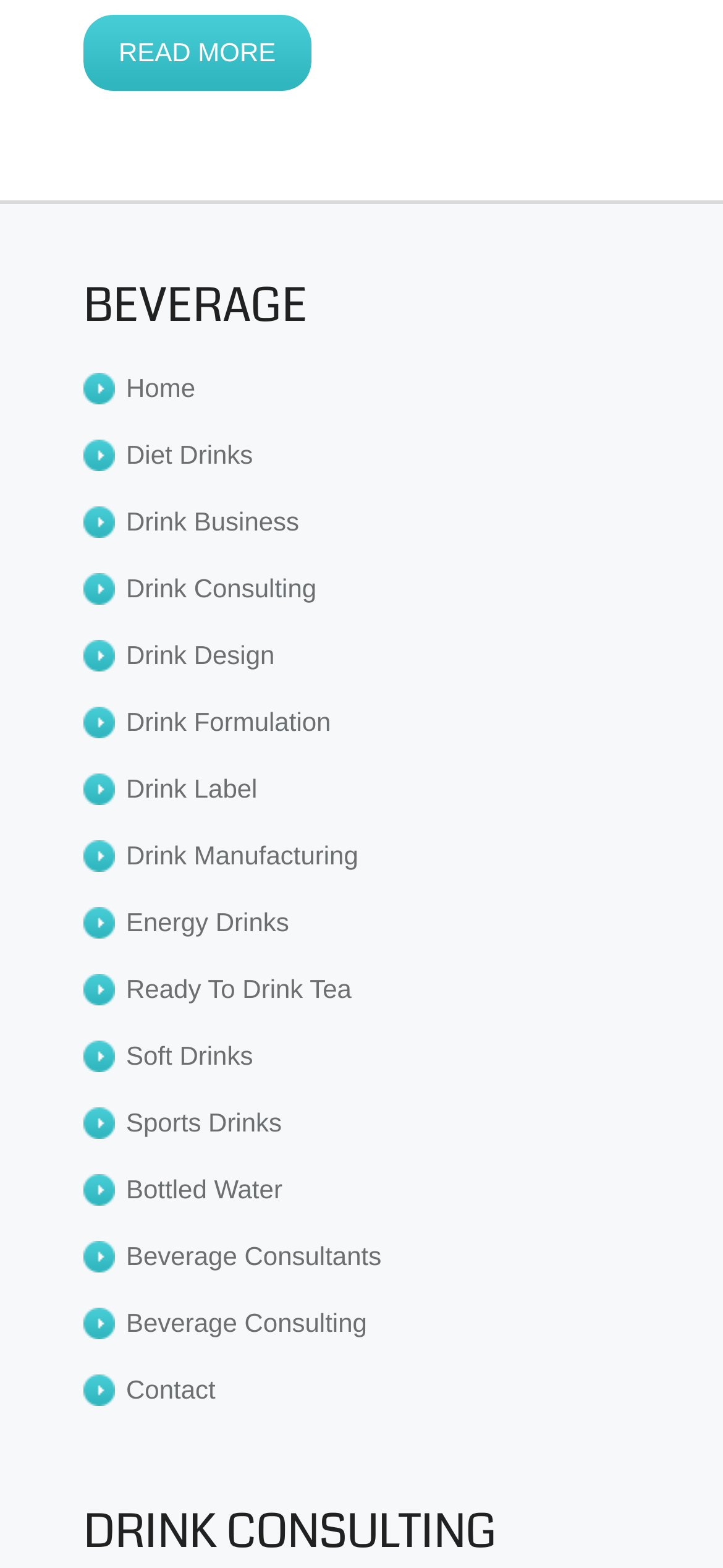Respond to the following question using a concise word or phrase: 
How many words are in the first heading?

1